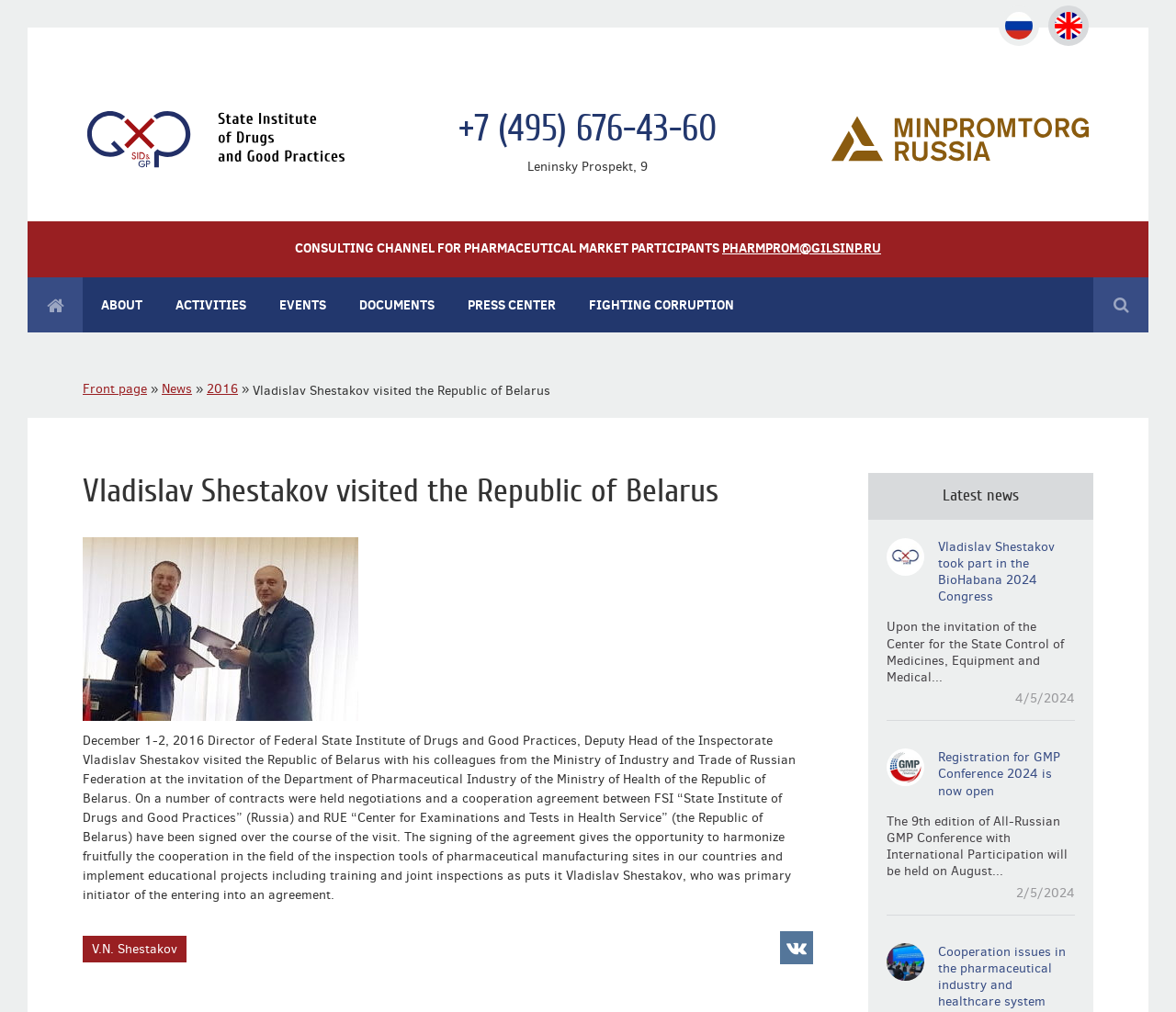Please locate the bounding box coordinates of the element that needs to be clicked to achieve the following instruction: "Learn about the history of the Institute". The coordinates should be four float numbers between 0 and 1, i.e., [left, top, right, bottom].

[0.07, 0.396, 0.23, 0.429]